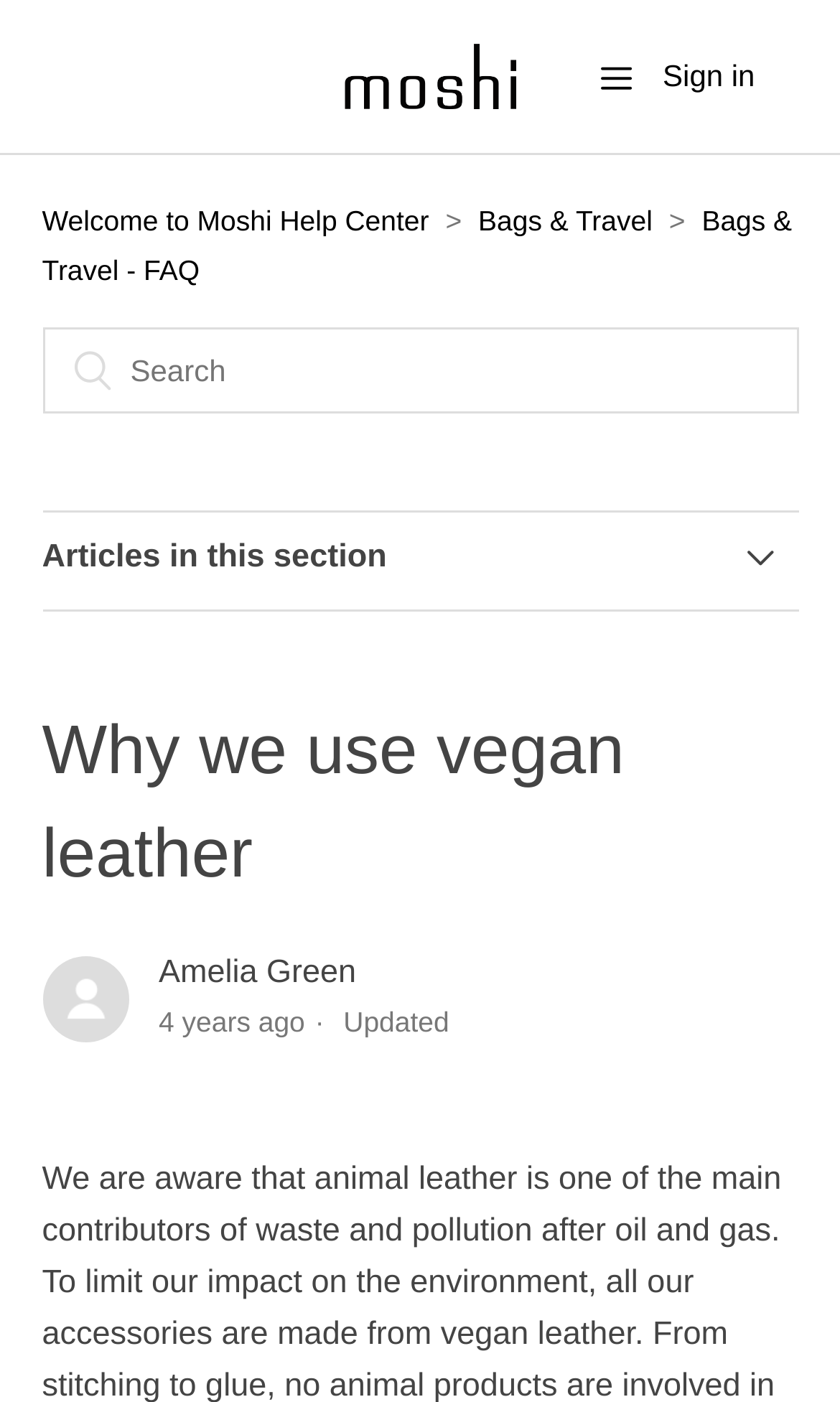Please determine the bounding box coordinates for the UI element described here. Use the format (top-left x, top-left y, bottom-right x, bottom-right y) with values bounded between 0 and 1: alt="Logo"

[0.41, 0.061, 0.616, 0.087]